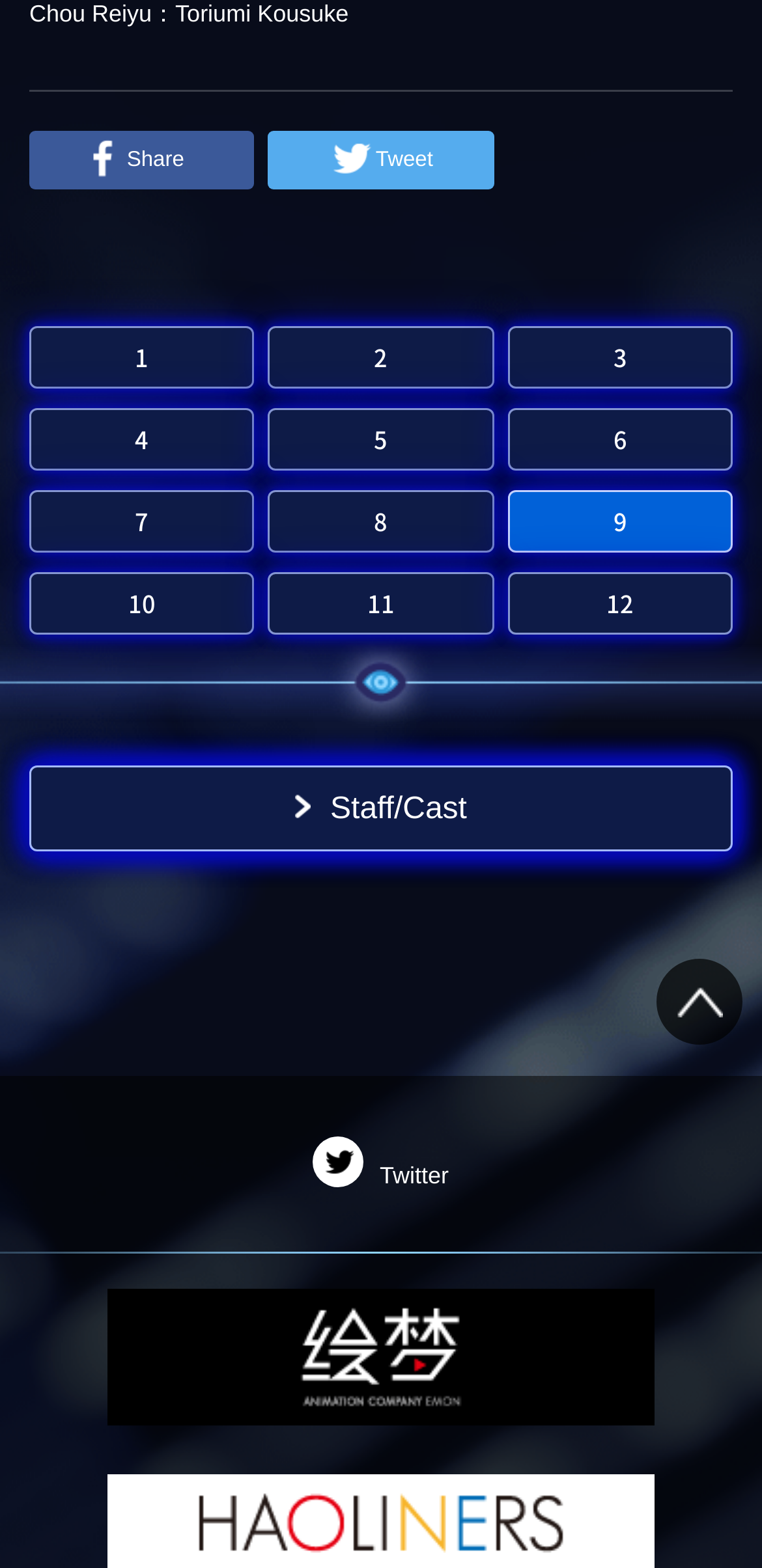What is the purpose of the link 'Staff/Cast'?
Using the visual information, answer the question in a single word or phrase.

To view staff or cast information